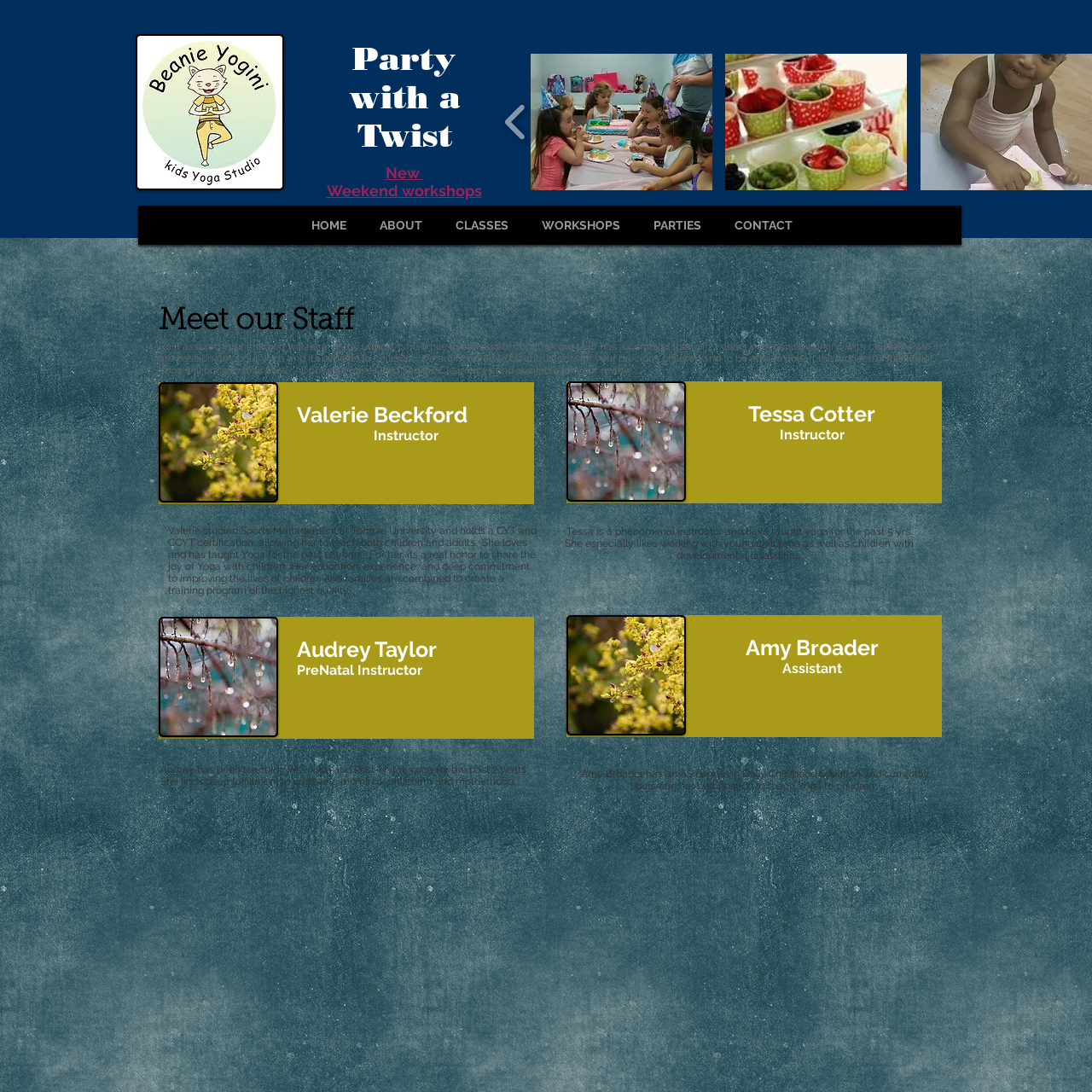Direct your attention to the image encased in a red frame, What kind of environment does Beanie Yogini aim to create? Please answer in one word or a brief phrase.

Warm and inviting